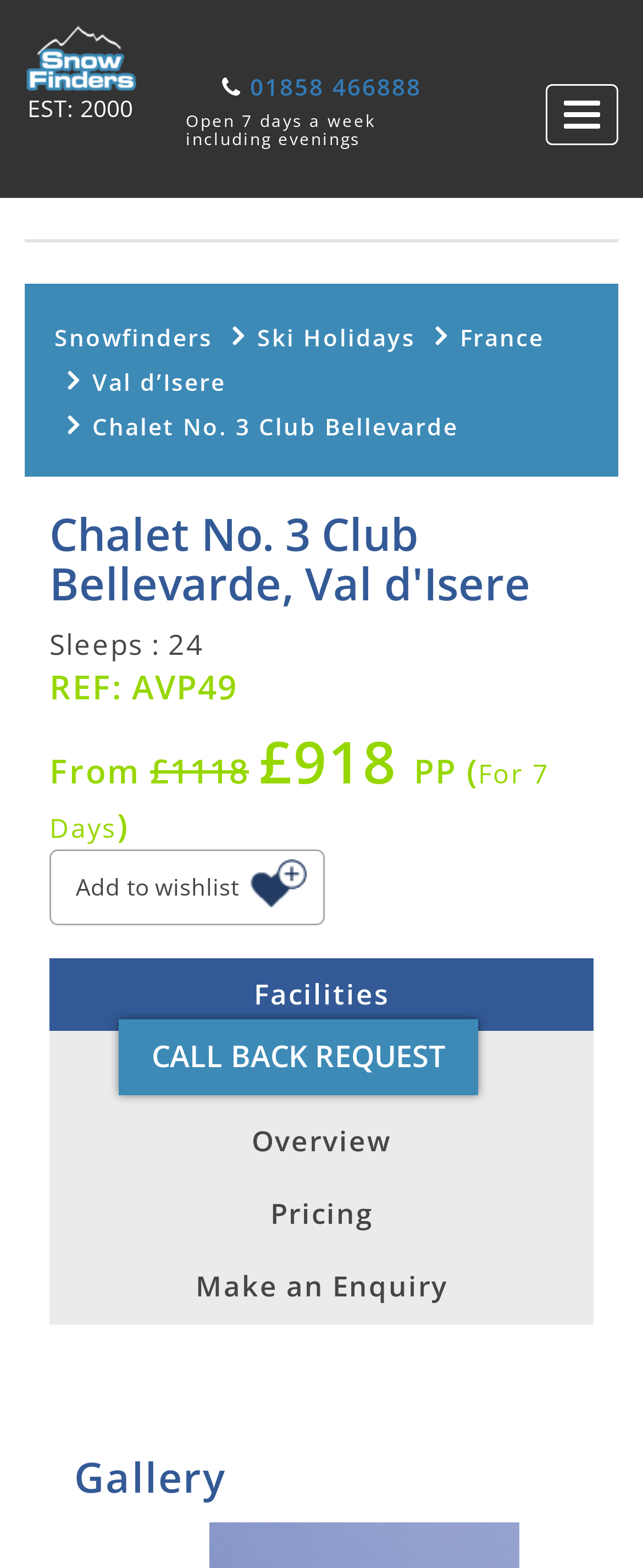Identify the bounding box of the HTML element described here: "Call back request". Provide the coordinates as four float numbers between 0 and 1: [left, top, right, bottom].

[0.185, 0.65, 0.744, 0.698]